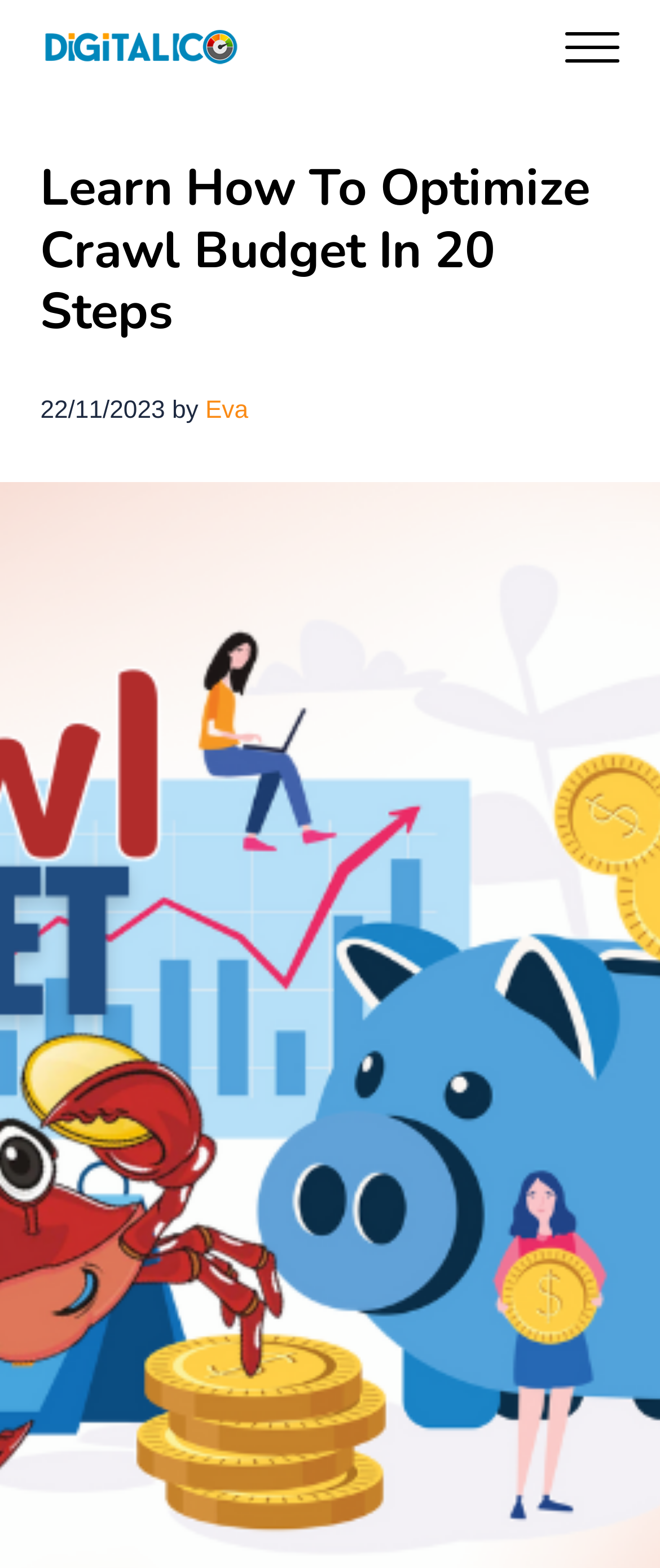Utilize the information from the image to answer the question in detail:
Who is the author of the article?

I found the answer by looking at the section below the main heading, where the article's metadata is displayed. The link 'Eva' is located next to the text 'by', indicating that Eva is the author of the article.